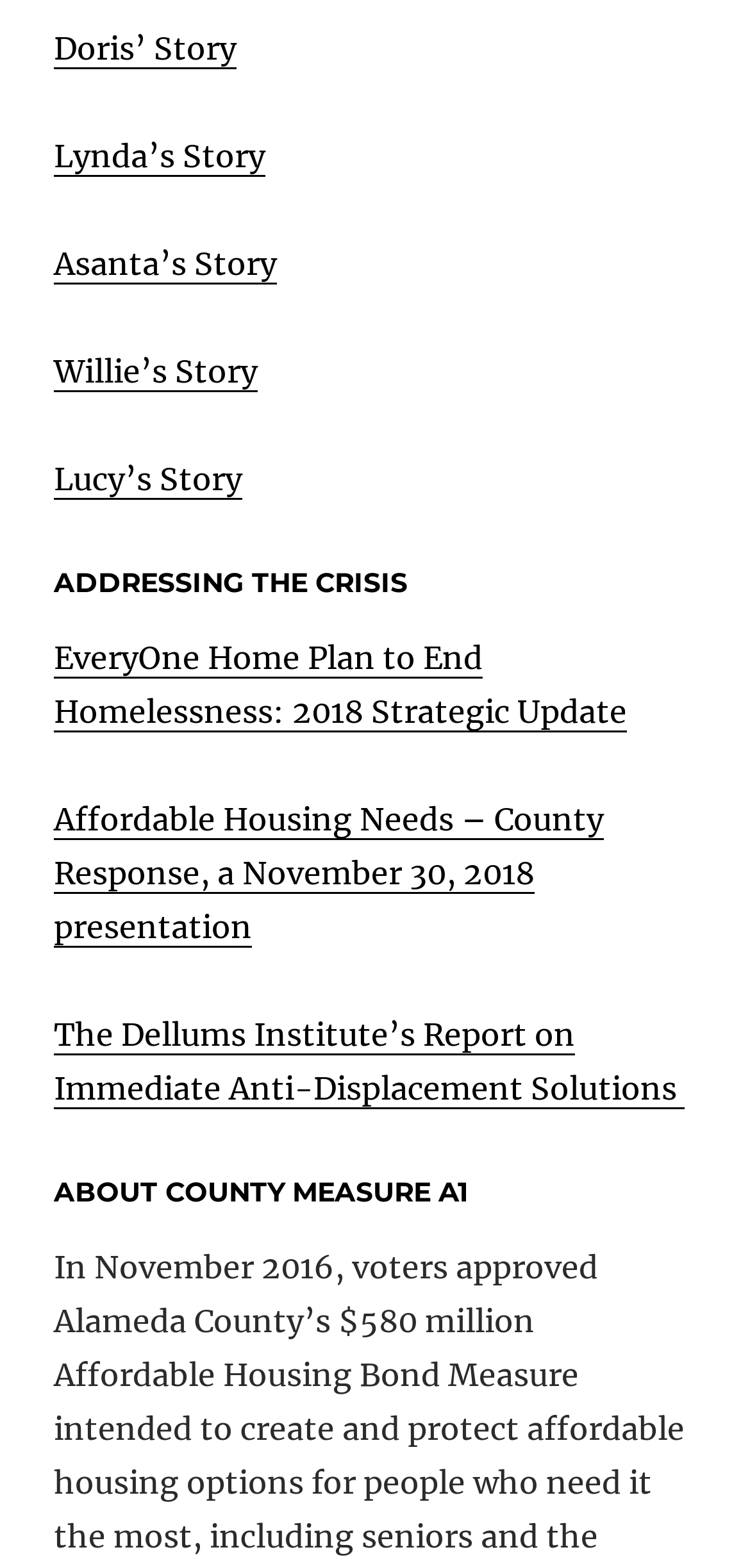What is the first story mentioned?
Carefully examine the image and provide a detailed answer to the question.

The first link on the webpage is 'Doris’ Story', which is located at the top-left corner of the page, indicating that it is the first story mentioned.